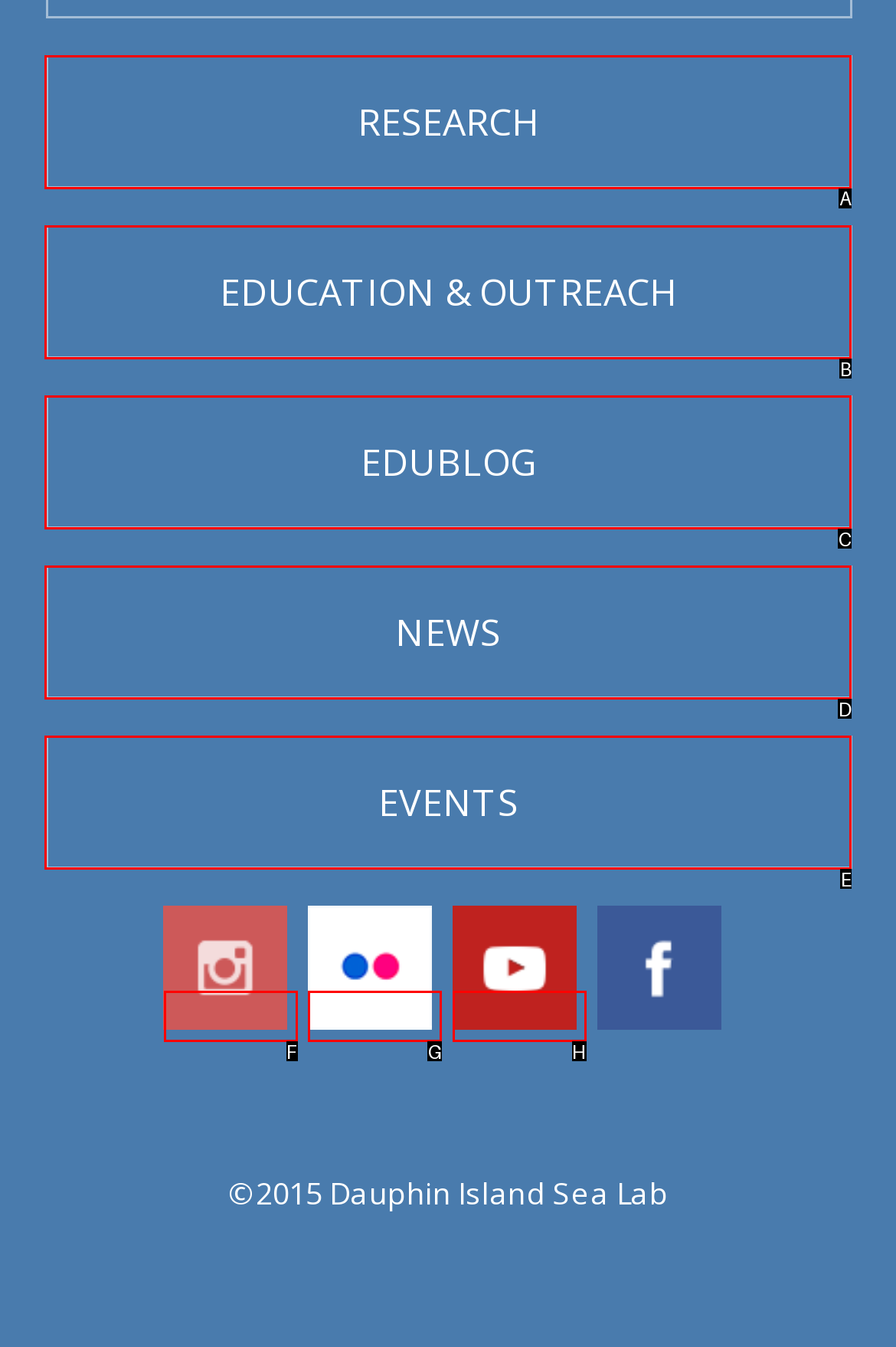Select the letter associated with the UI element you need to click to perform the following action: Click on Research
Reply with the correct letter from the options provided.

A